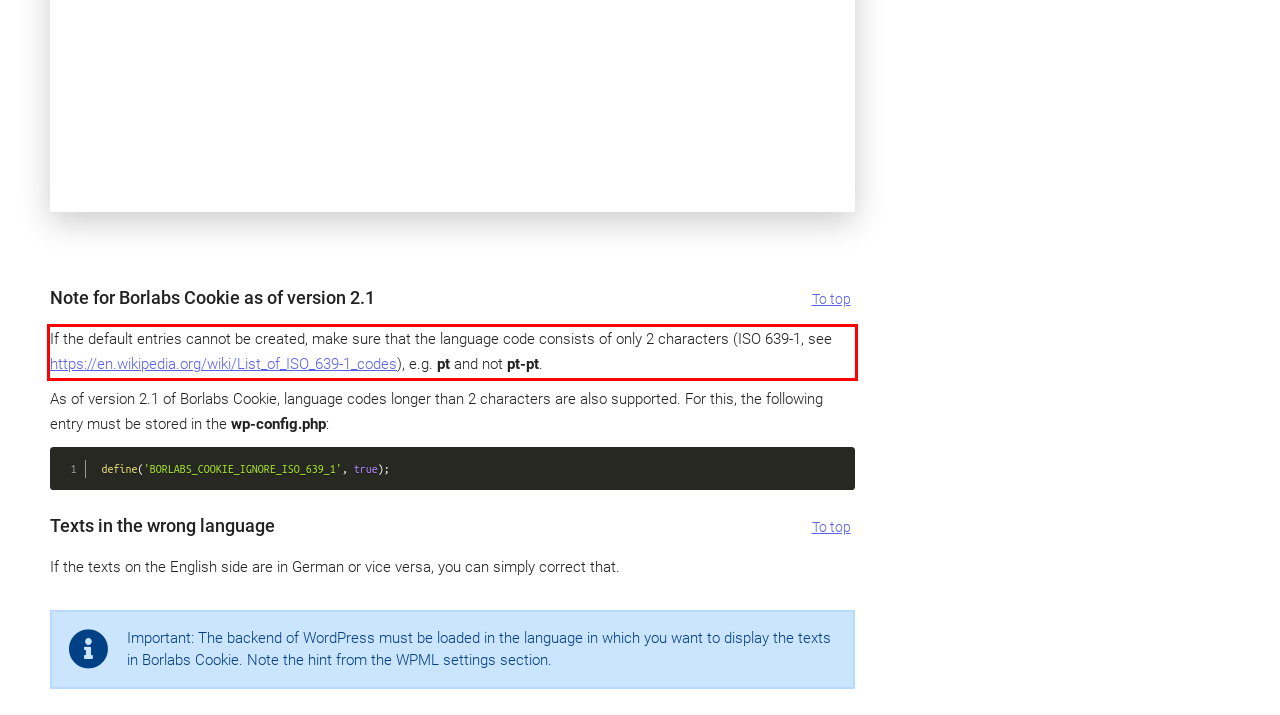You are given a screenshot showing a webpage with a red bounding box. Perform OCR to capture the text within the red bounding box.

If the default entries cannot be created, make sure that the language code consists of only 2 characters (ISO 639-1, see https://en.wikipedia.org/wiki/List_of_ISO_639-1_codes), e.g. pt and not pt-pt.